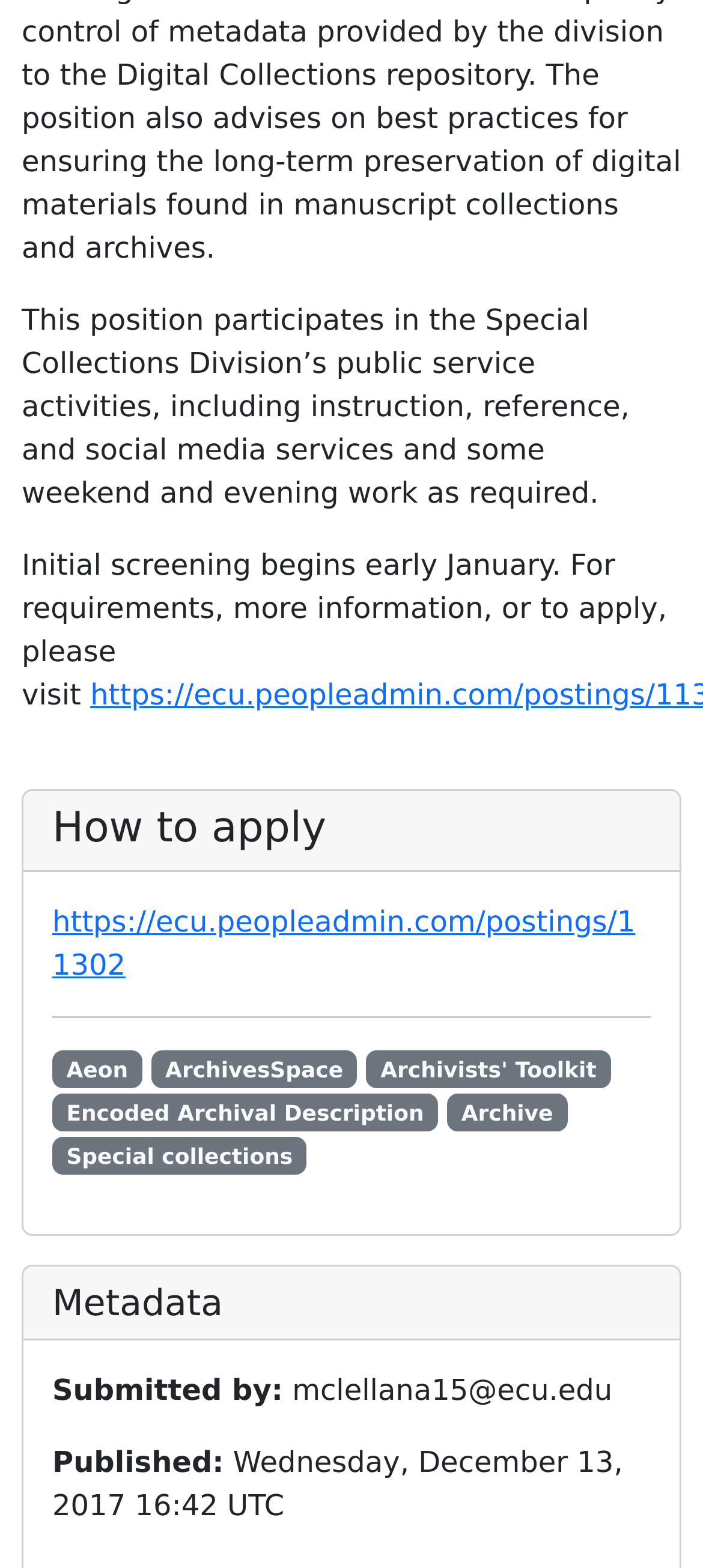Given the webpage screenshot and the description, determine the bounding box coordinates (top-left x, top-left y, bottom-right x, bottom-right y) that define the location of the UI element matching this description: Encoded Archival Description

[0.074, 0.698, 0.623, 0.721]